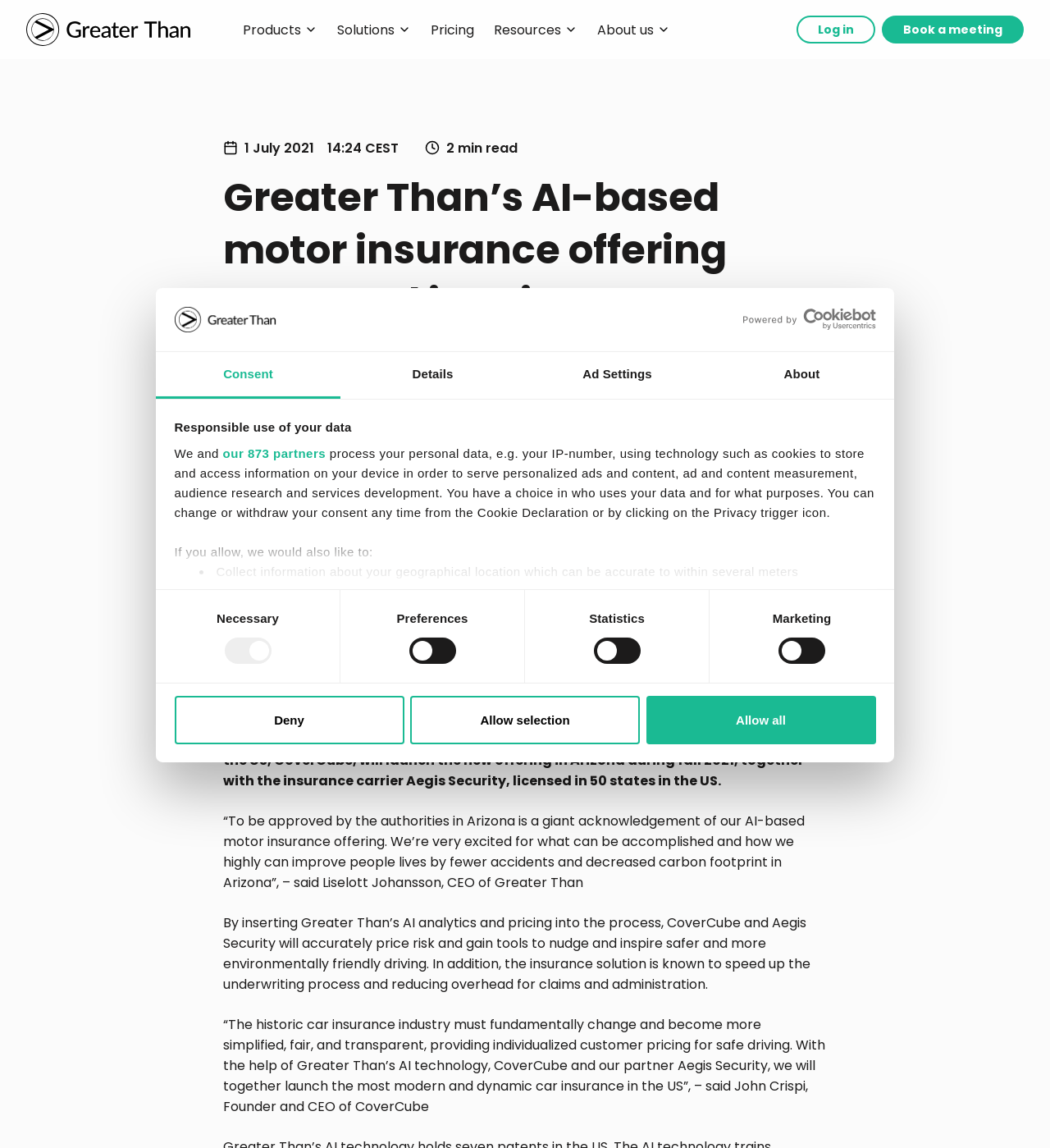Respond with a single word or short phrase to the following question: 
What is the purpose of inserting Greater Than’s AI analytics and pricing into the process?

To accurately price risk and gain tools to nudge and inspire safer and more environmentally friendly driving